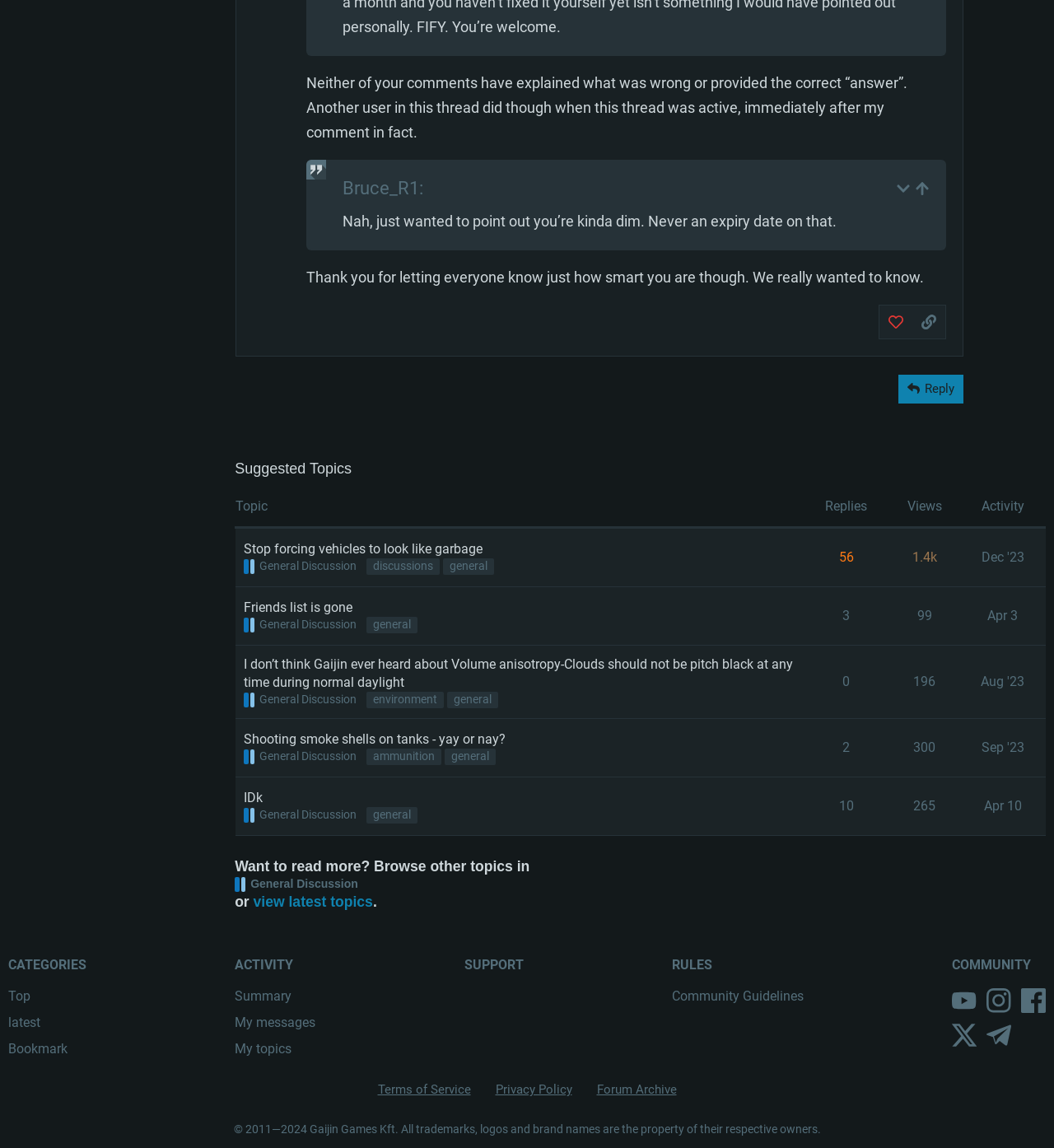Locate the bounding box coordinates of the segment that needs to be clicked to meet this instruction: "Click on ENQUIRE link".

None